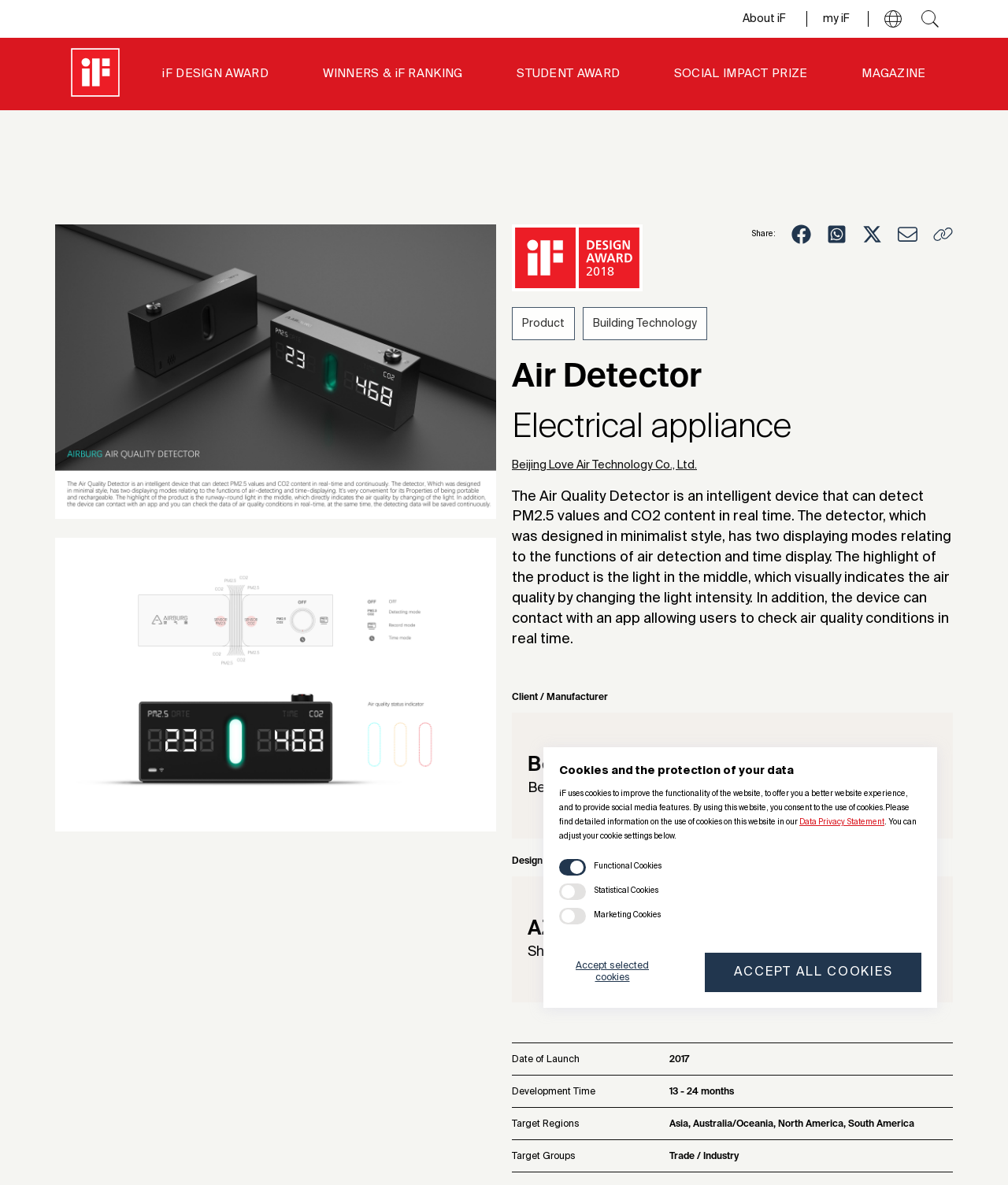What is the name of the award?
Using the image as a reference, answer the question in detail.

I found the answer by looking at the top navigation bar, where I saw a series of links, including 'iF DESIGN AWARD', 'WINNERS & iF RANKING', 'STUDENT AWARD', and 'SOCIAL IMPACT PRIZE'. The question is asking for the name of the award, which is clearly 'iF DESIGN AWARD'.